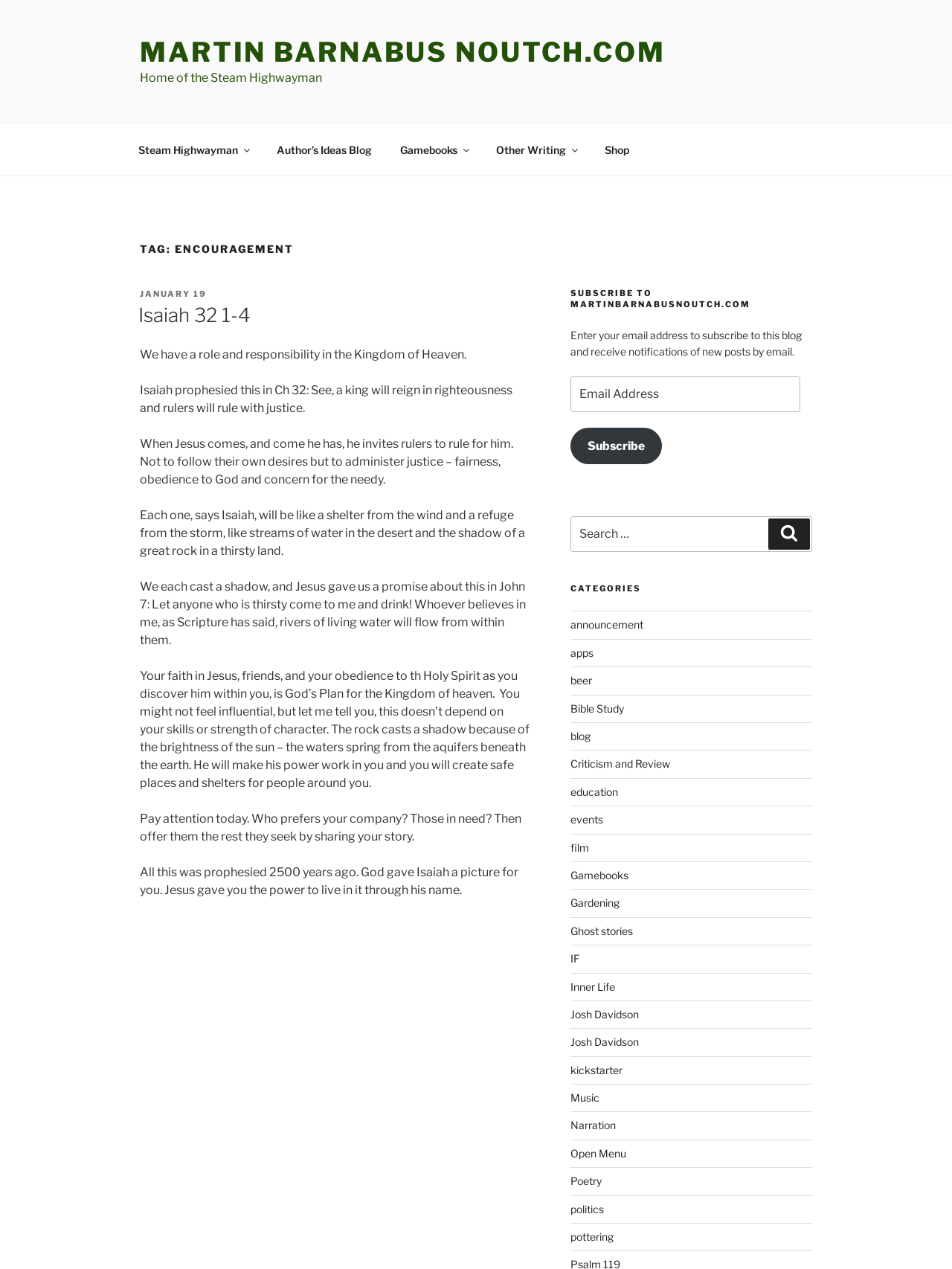Identify the bounding box coordinates for the element that needs to be clicked to fulfill this instruction: "Read the 'Isaiah 32 1-4' article". Provide the coordinates in the format of four float numbers between 0 and 1: [left, top, right, bottom].

[0.147, 0.238, 0.556, 0.26]